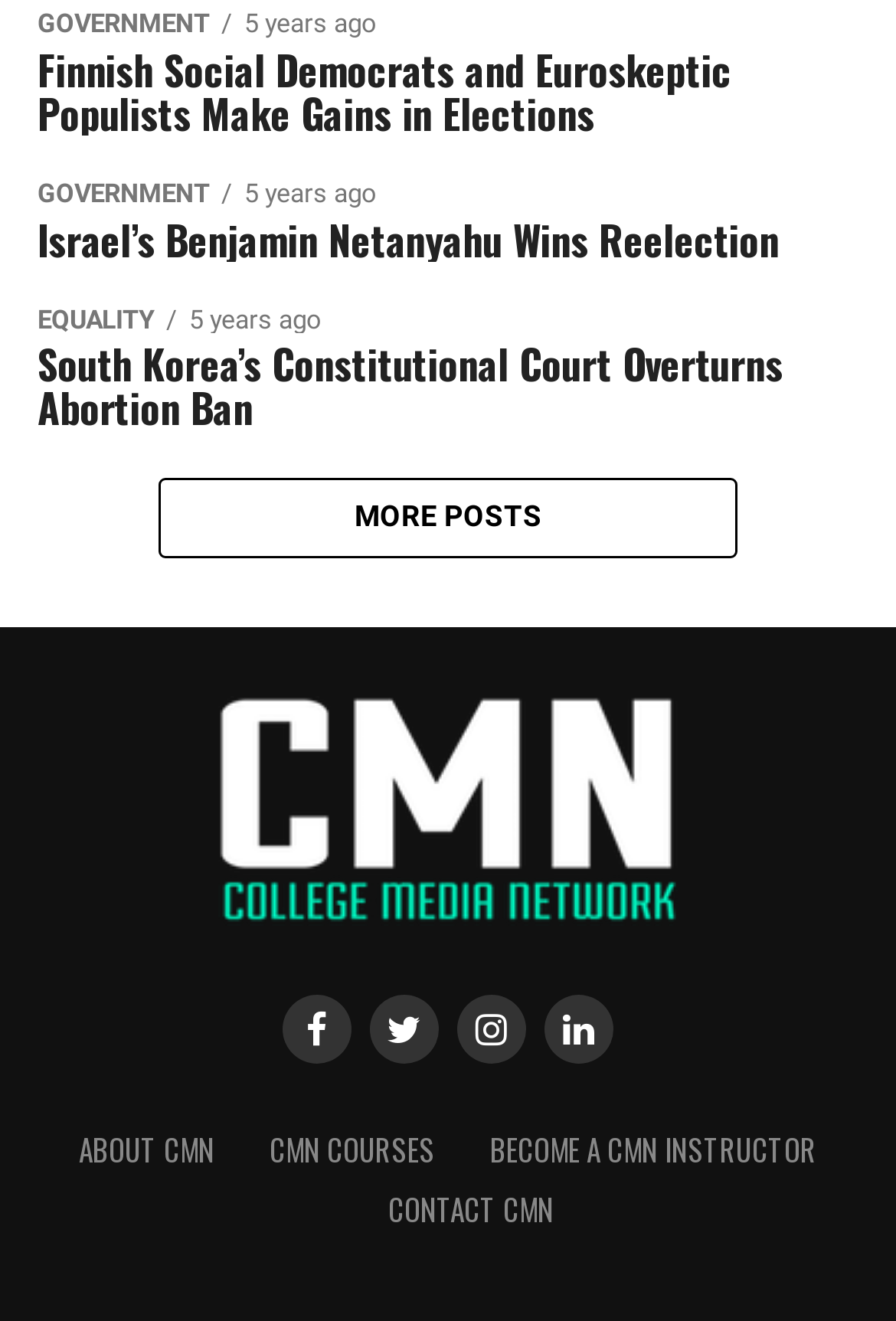Find the bounding box coordinates of the UI element according to this description: "About CMN".

[0.088, 0.853, 0.24, 0.886]